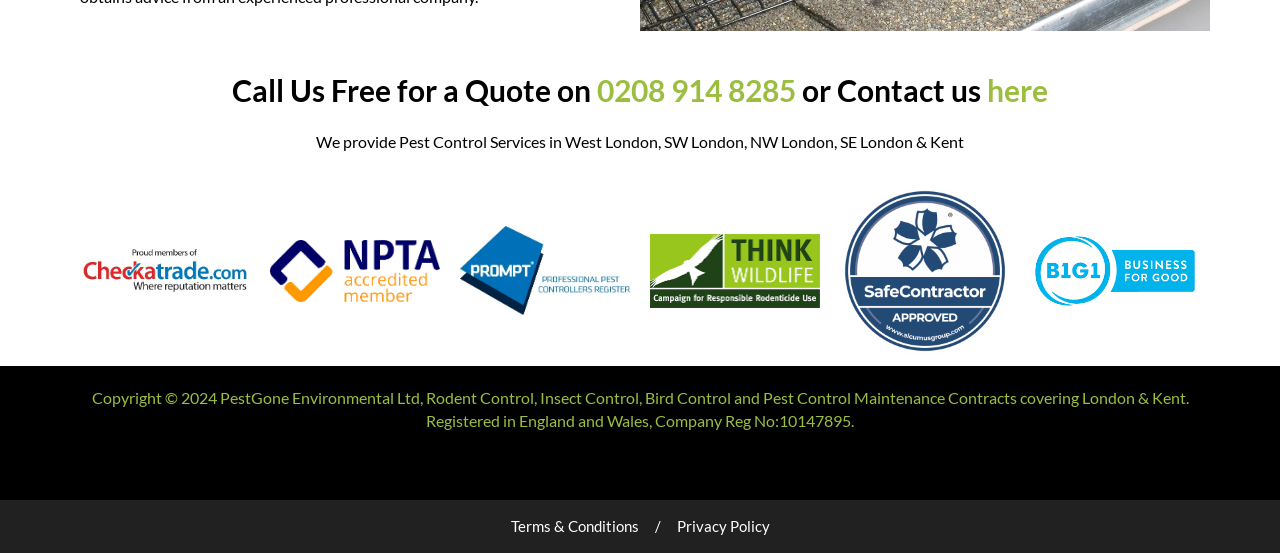What is the phone number to call for a quote?
Using the visual information from the image, give a one-word or short-phrase answer.

0208 914 8285